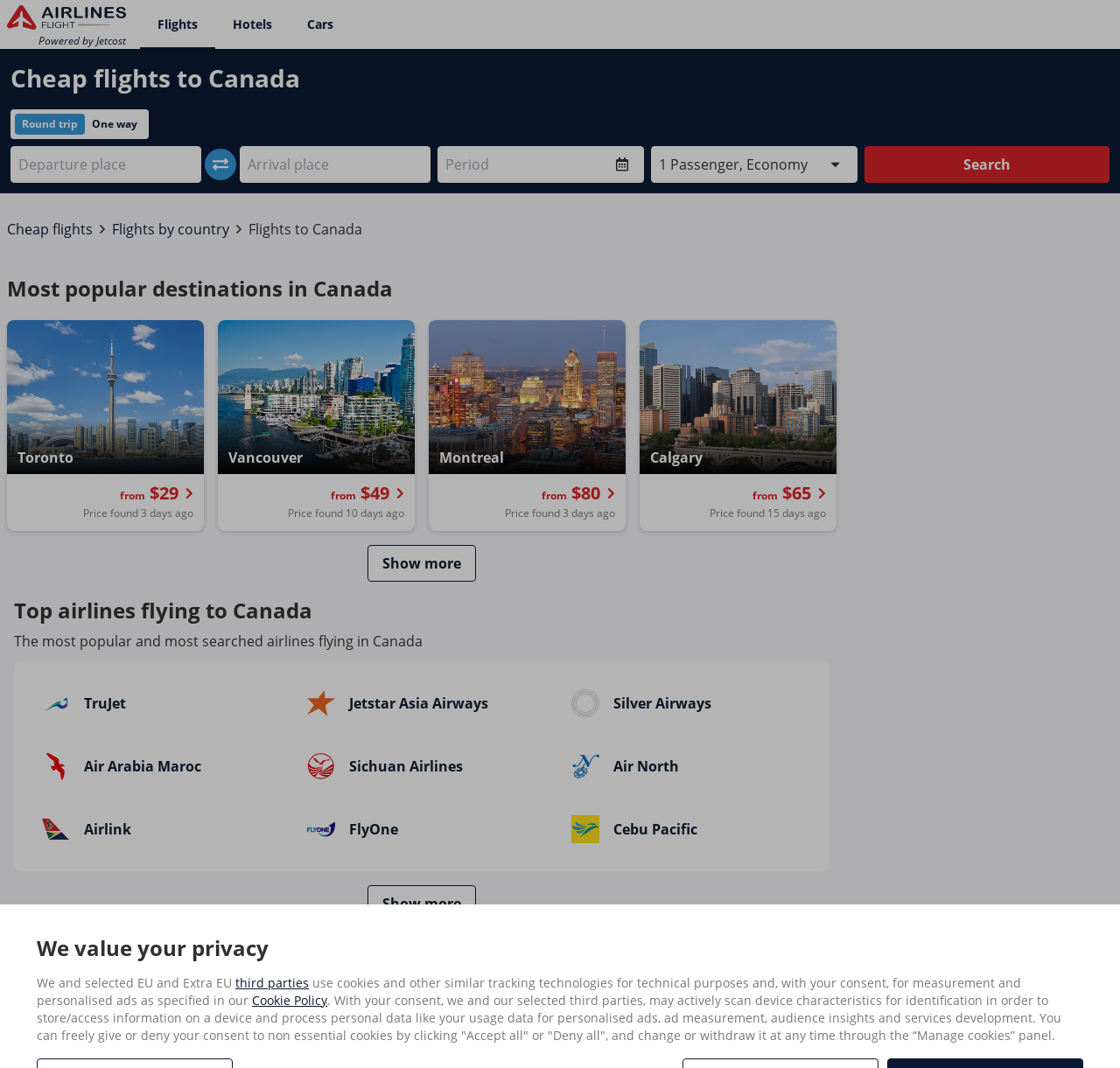Locate the bounding box coordinates of the element I should click to achieve the following instruction: "Search for flights".

[0.772, 0.137, 0.991, 0.171]